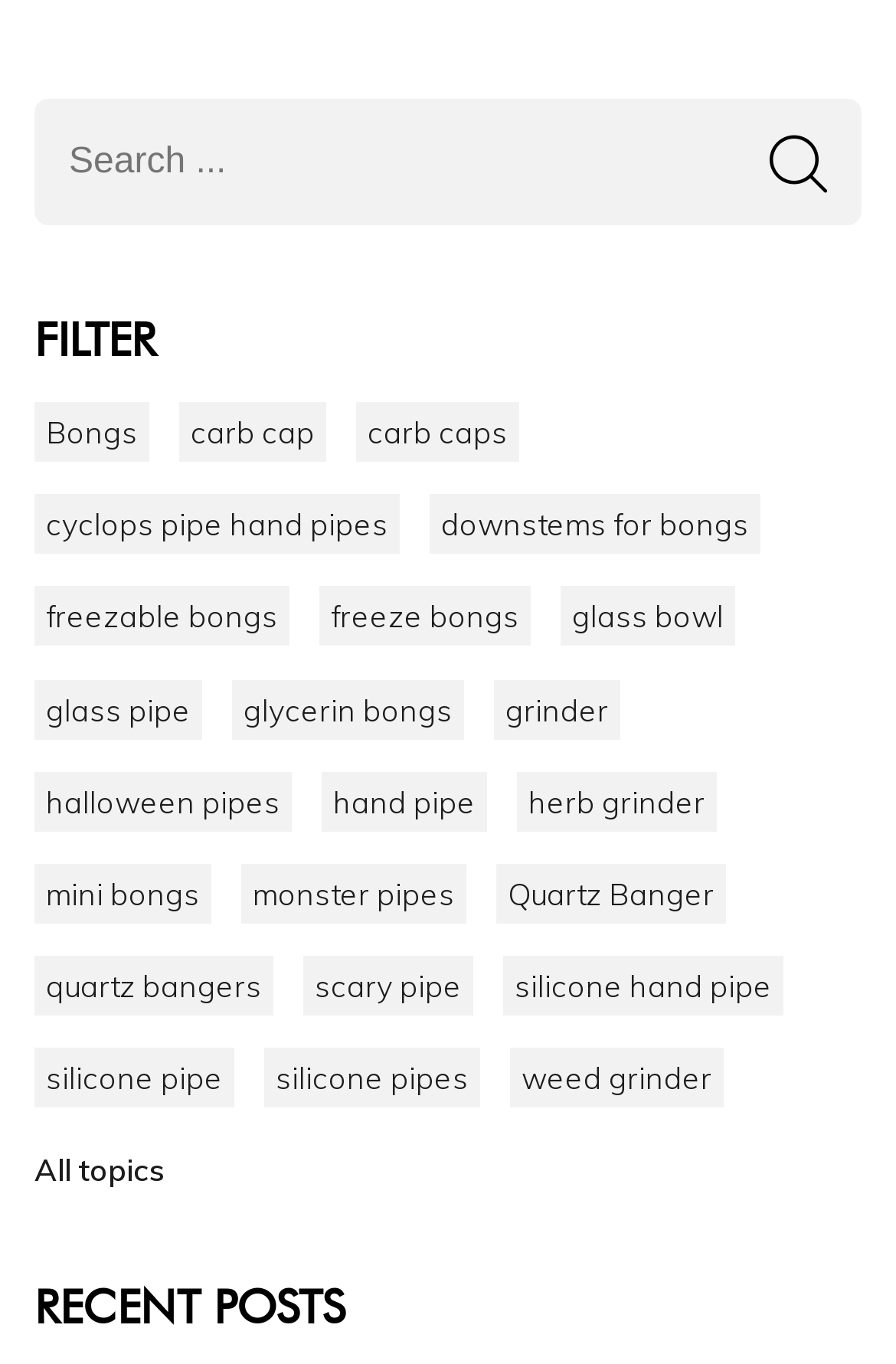Identify the bounding box coordinates of the clickable region to carry out the given instruction: "Search for something".

[0.038, 0.073, 0.962, 0.165]